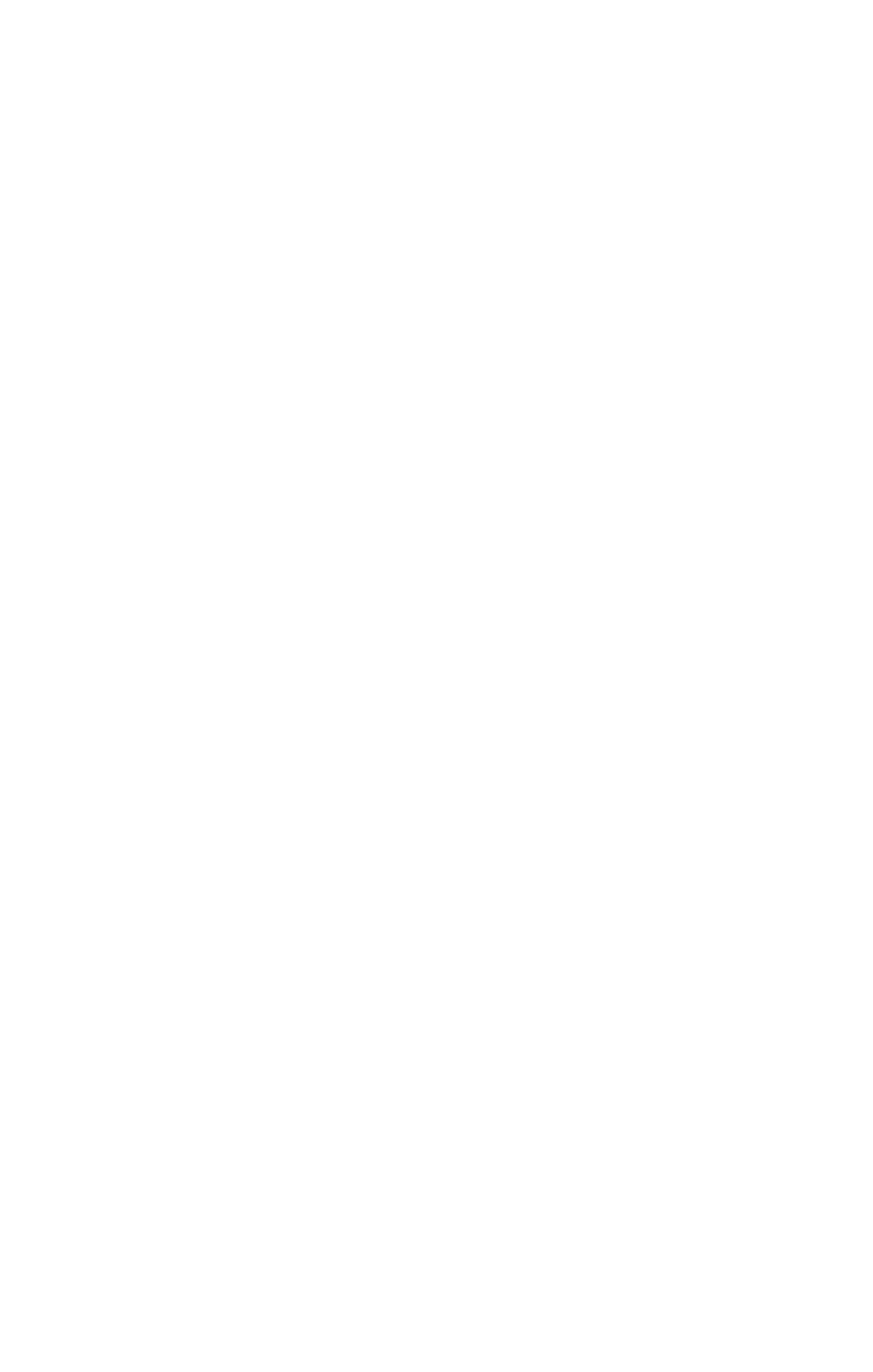Determine the bounding box coordinates of the clickable element necessary to fulfill the instruction: "click on BIANCA DEL RIO". Provide the coordinates as four float numbers within the 0 to 1 range, i.e., [left, top, right, bottom].

[0.151, 0.072, 0.428, 0.103]